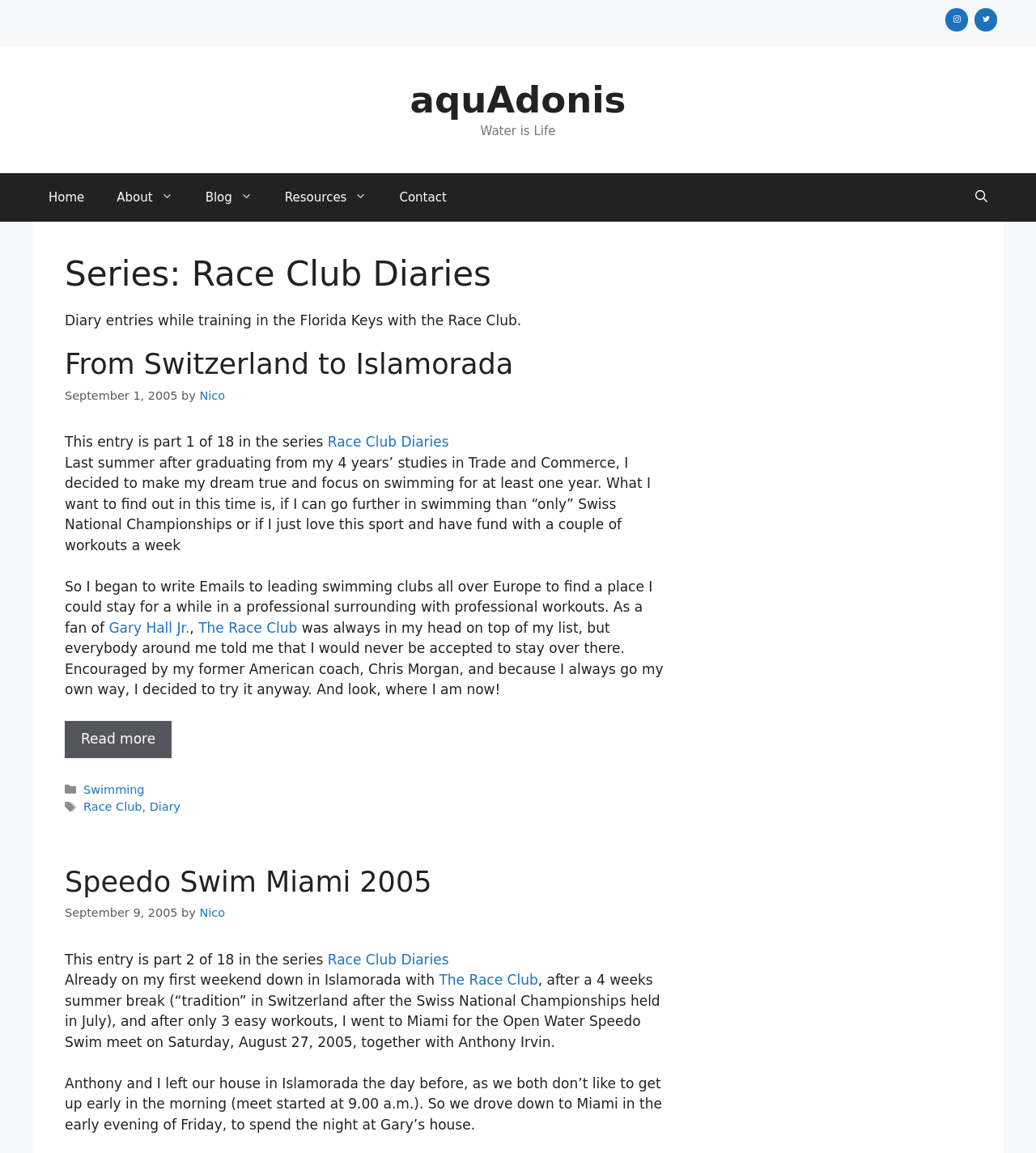Please identify the bounding box coordinates of the clickable area that will fulfill the following instruction: "contact Four Paws in Heaven". The coordinates should be in the format of four float numbers between 0 and 1, i.e., [left, top, right, bottom].

None